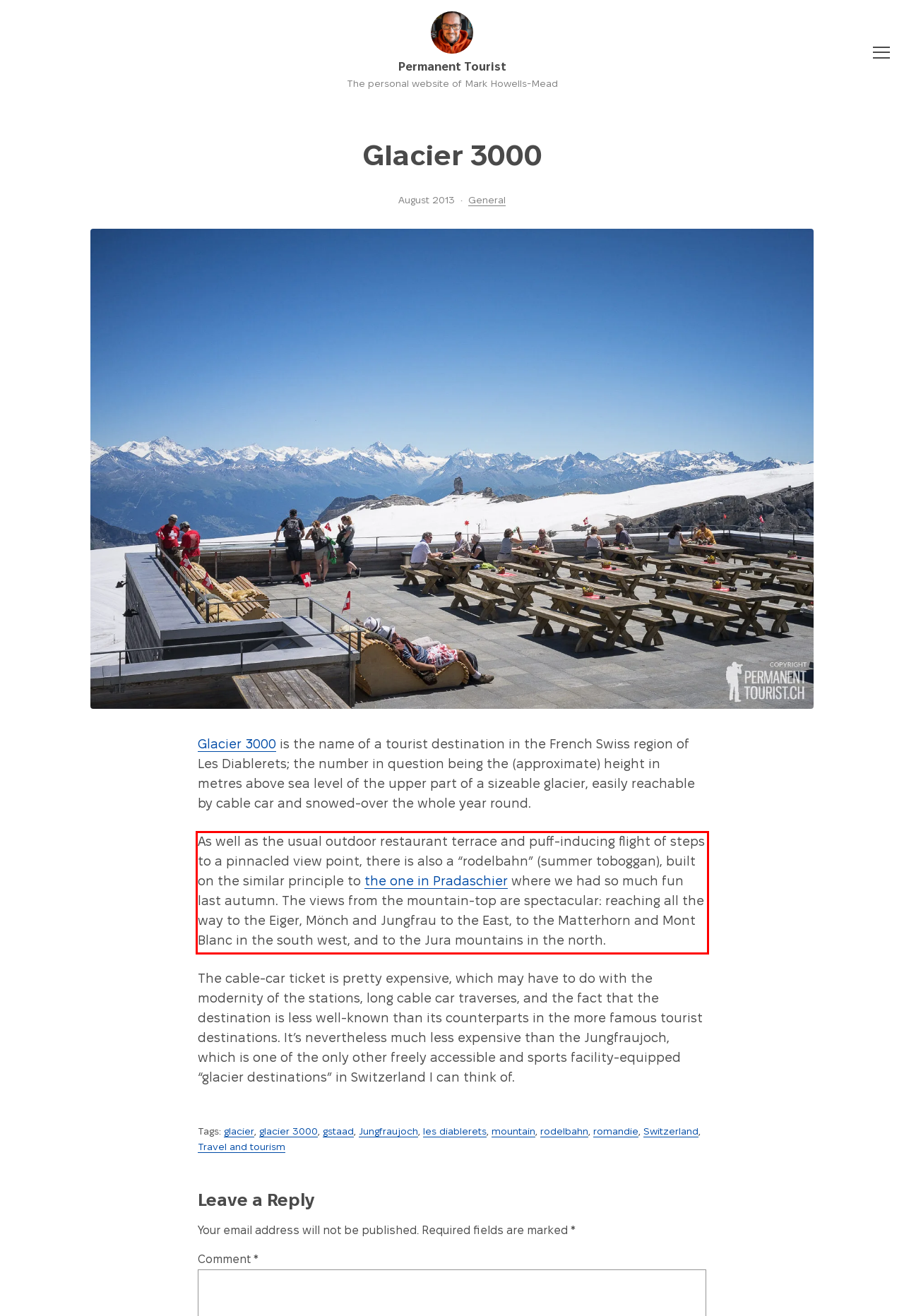Your task is to recognize and extract the text content from the UI element enclosed in the red bounding box on the webpage screenshot.

As well as the usual outdoor restaurant terrace and puff-inducing flight of steps to a pinnacled view point, there is also a “rodelbahn” (summer toboggan), built on the similar principle to the one in Pradaschier where we had so much fun last autumn. The views from the mountain-top are spectacular: reaching all the way to the Eiger, Mönch and Jungfrau to the East, to the Matterhorn and Mont Blanc in the south west, and to the Jura mountains in the north.